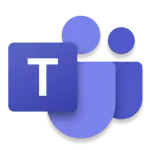What might the logo relate to in this context?
From the image, respond using a single word or phrase.

Updates or features